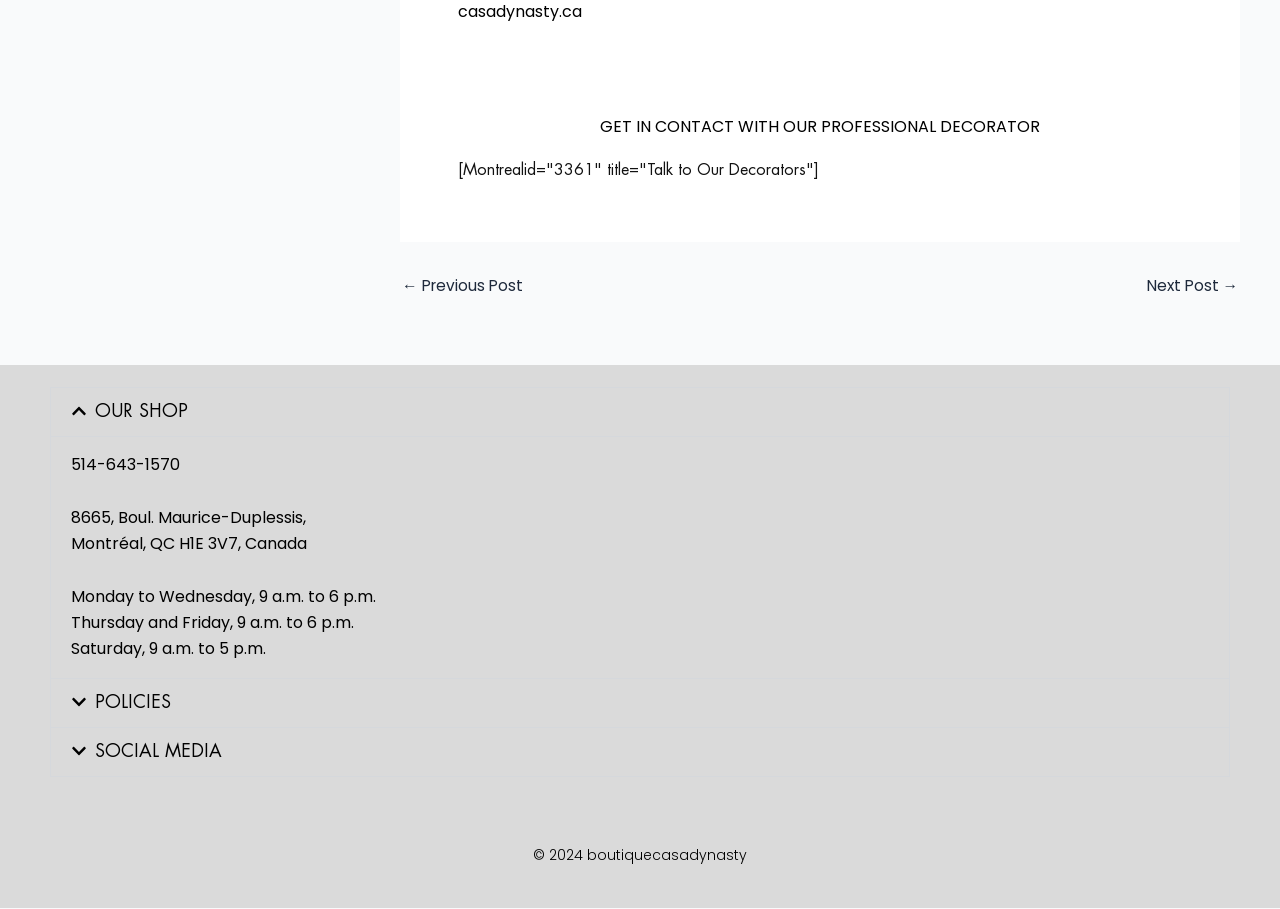What is the phone number of the boutique?
Answer the question with just one word or phrase using the image.

514-643-1570